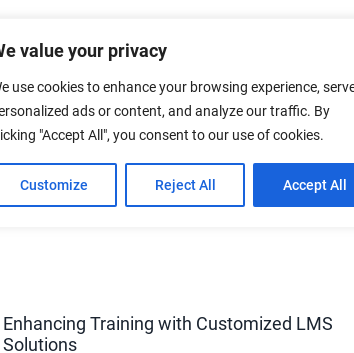Explain in detail what you see in the image.

The image features a section titled "Enhancing Training with Customized LMS Solutions," indicating a focus on improving training programs through tailored Learning Management System (LMS) solutions. Below the title are links to further explore this topic, suggesting a detailed discussion on how customized systems can enrich training experiences. The accompanying privacy notice emphasizes user consent for cookies, highlighting the importance of user privacy while accessing content online. This context implies that the article could provide insights into effective training methodologies using advanced technological solutions.